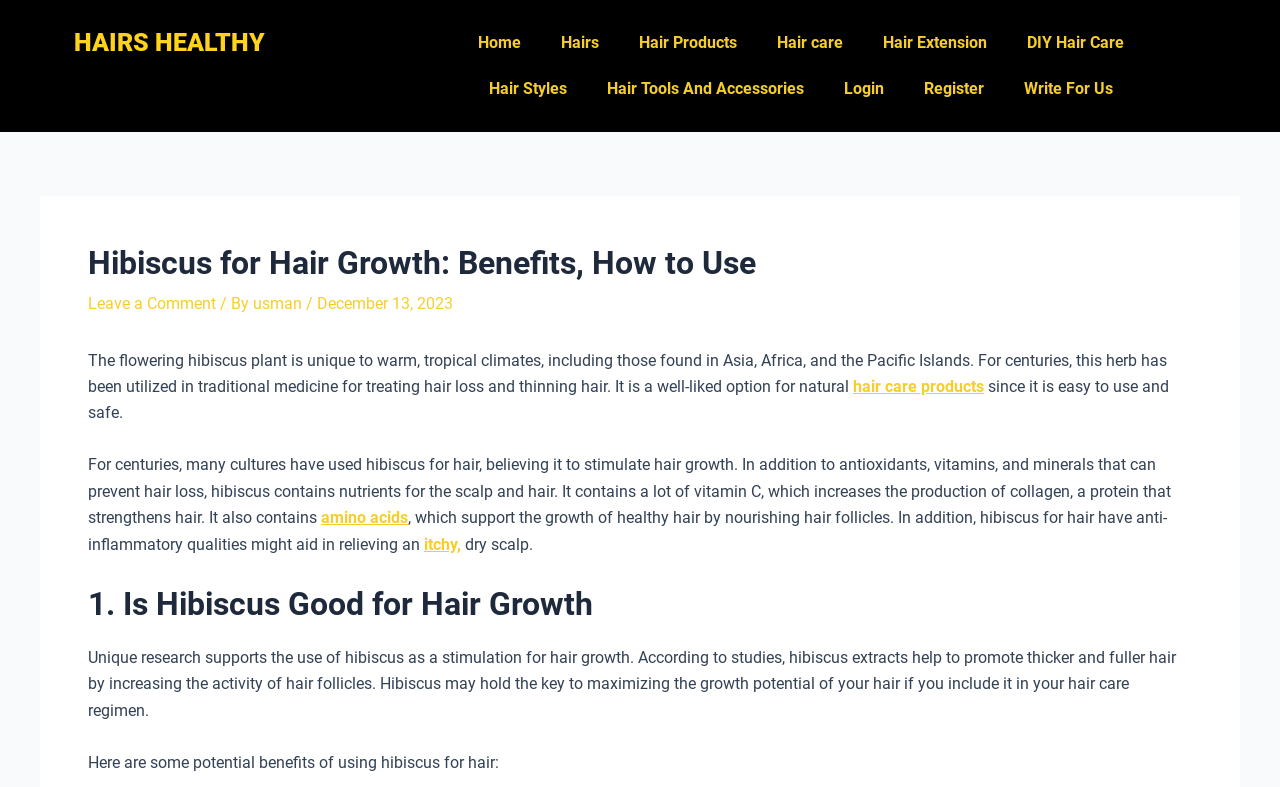Identify and provide the bounding box for the element described by: "4 views".

None